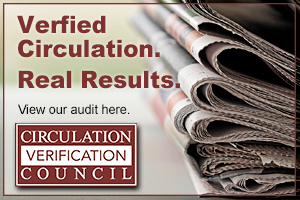Generate a detailed caption that encompasses all aspects of the image.

The image features a close-up view of neatly stacked newspapers, conveying a sense of organization and credibility. Prominently displayed over the image are the words "Verified Circulation. Real Results." This message emphasizes the authenticity and reliability of the publication's circulation metrics. Additionally, there's a call to action inviting viewers to "View our audit here," suggesting transparency and trust in the publication's reporting practices. The overall design effectively communicates a commitment to integrity in journalism, appealing to the audience's desire for trustworthy news sources.